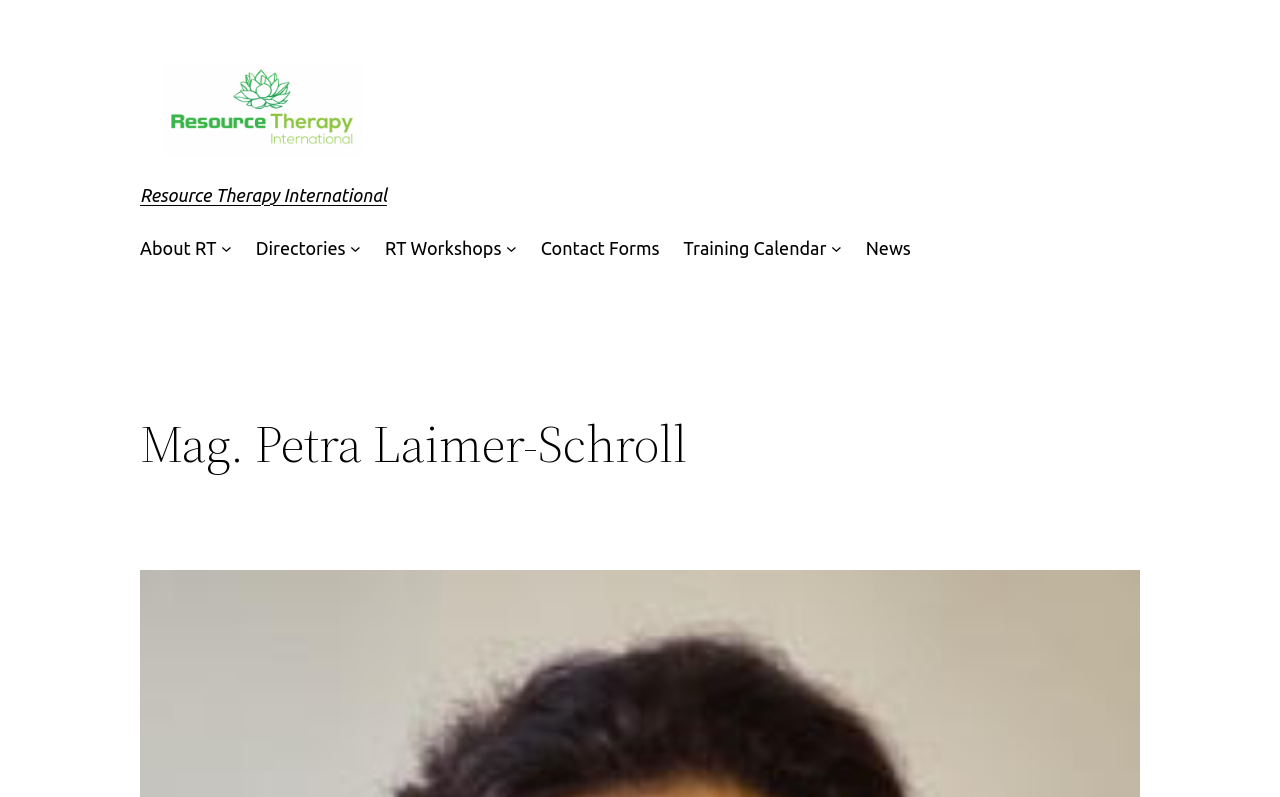Using the webpage screenshot and the element description Contact Forms, determine the bounding box coordinates. Specify the coordinates in the format (top-left x, top-left y, bottom-right x, bottom-right y) with values ranging from 0 to 1.

[0.422, 0.293, 0.515, 0.329]